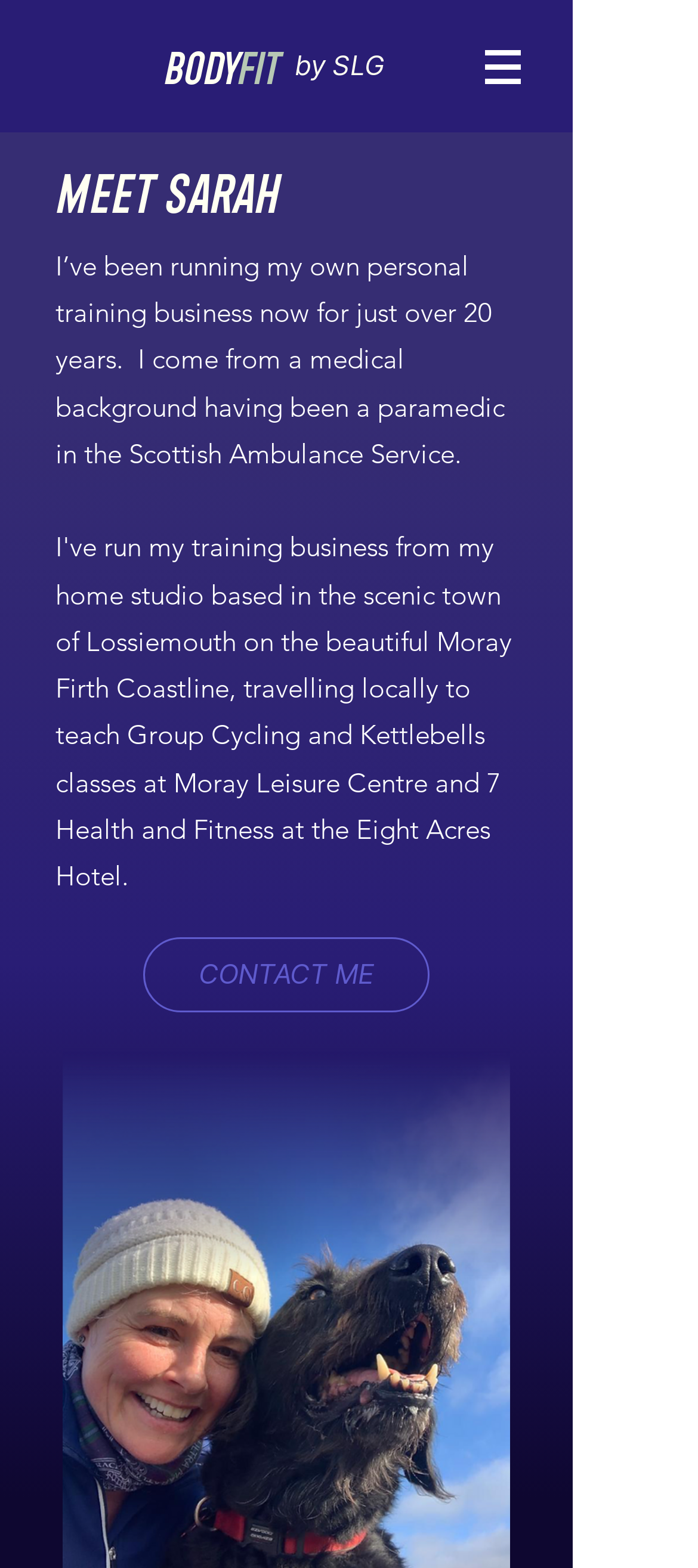Explain in detail what is displayed on the webpage.

The webpage is about the "About" section of Bodyfit By Slg. At the top right corner, there is a navigation menu labeled "Site" with a button that has a popup menu. The button is accompanied by a small image. 

On the left side of the page, there are two headings, "BODYFIT" and "by SLG", with "BODYFIT" being slightly above "by SLg". Below these headings, there is a subheading "MEEt SArah". 

Following the subheading, there is a paragraph of text that describes Sarah's background, mentioning her experience as a paramedic in the Scottish Ambulance Service and her 20-year personal training business. 

At the bottom of the page, there is a "CONTACT ME" link.